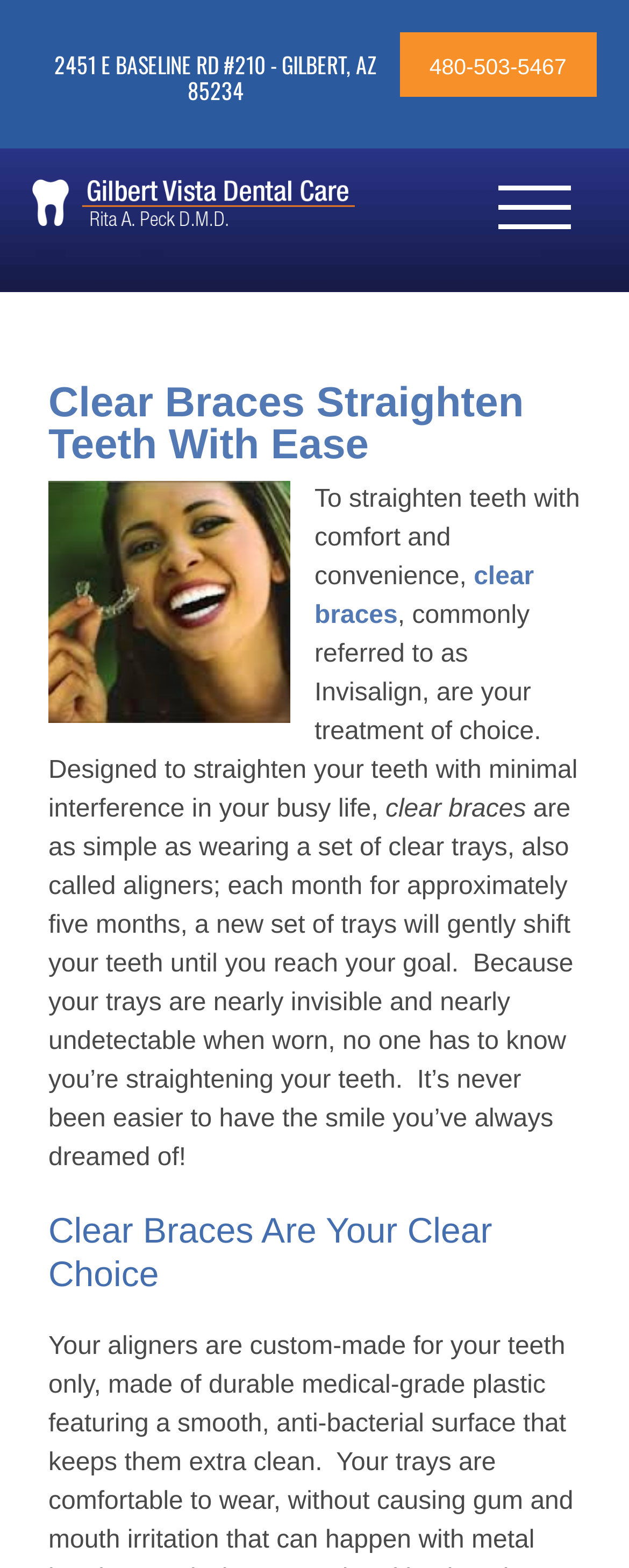Identify the bounding box of the HTML element described as: "480-503-5467".

[0.635, 0.033, 0.949, 0.054]